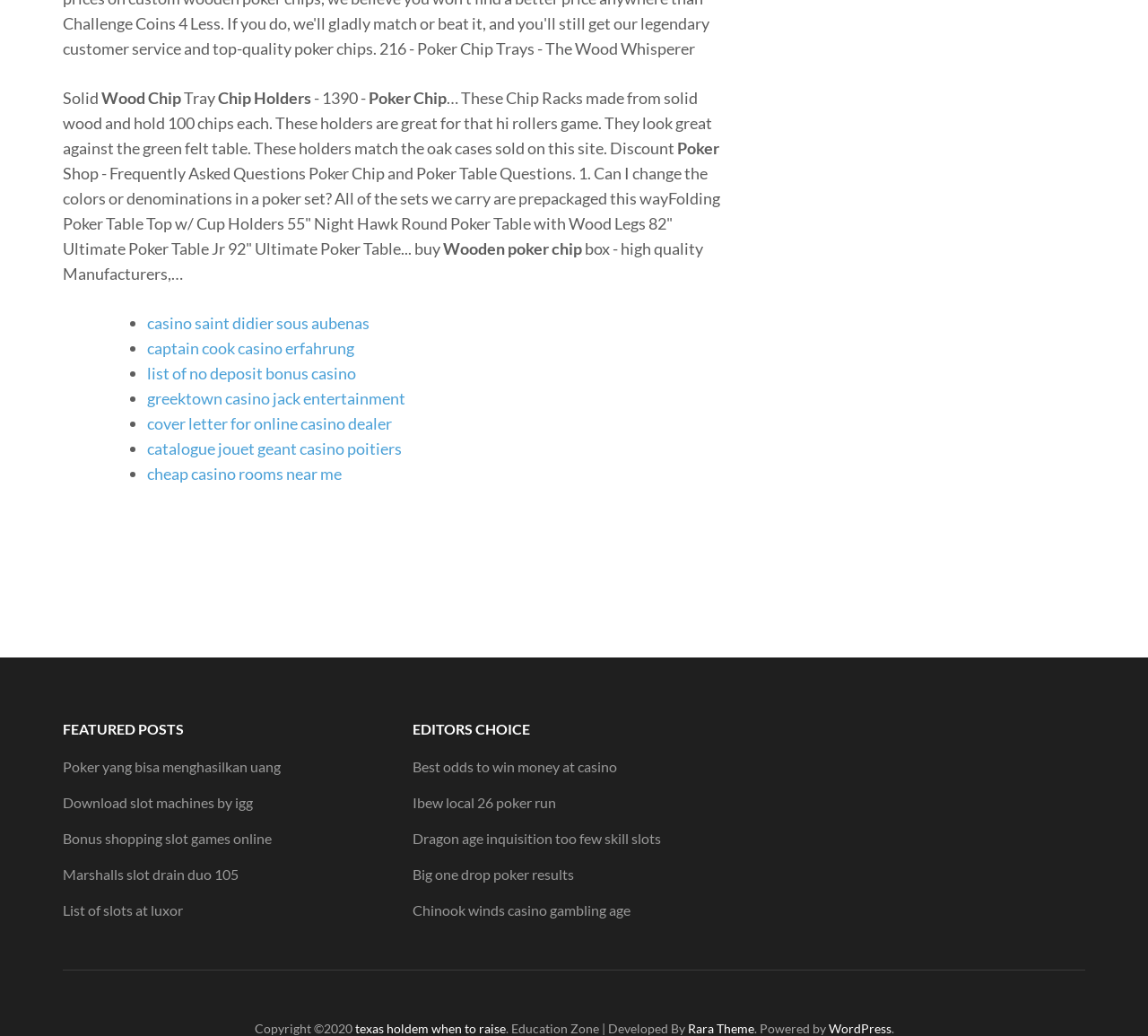How many chips can each chip rack hold?
Relying on the image, give a concise answer in one word or a brief phrase.

100